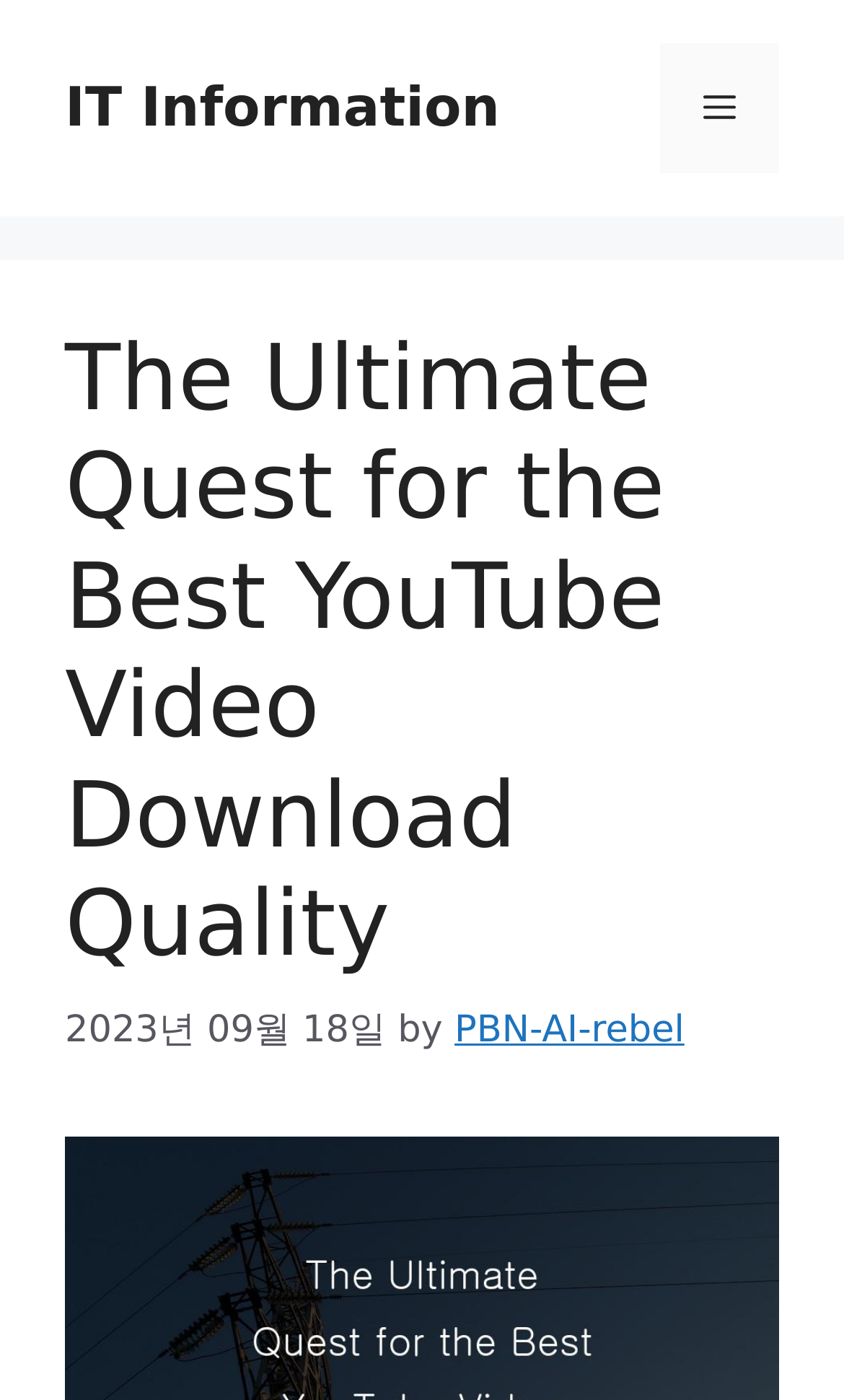Determine the bounding box coordinates for the HTML element mentioned in the following description: "Menu". The coordinates should be a list of four floats ranging from 0 to 1, represented as [left, top, right, bottom].

[0.782, 0.031, 0.923, 0.124]